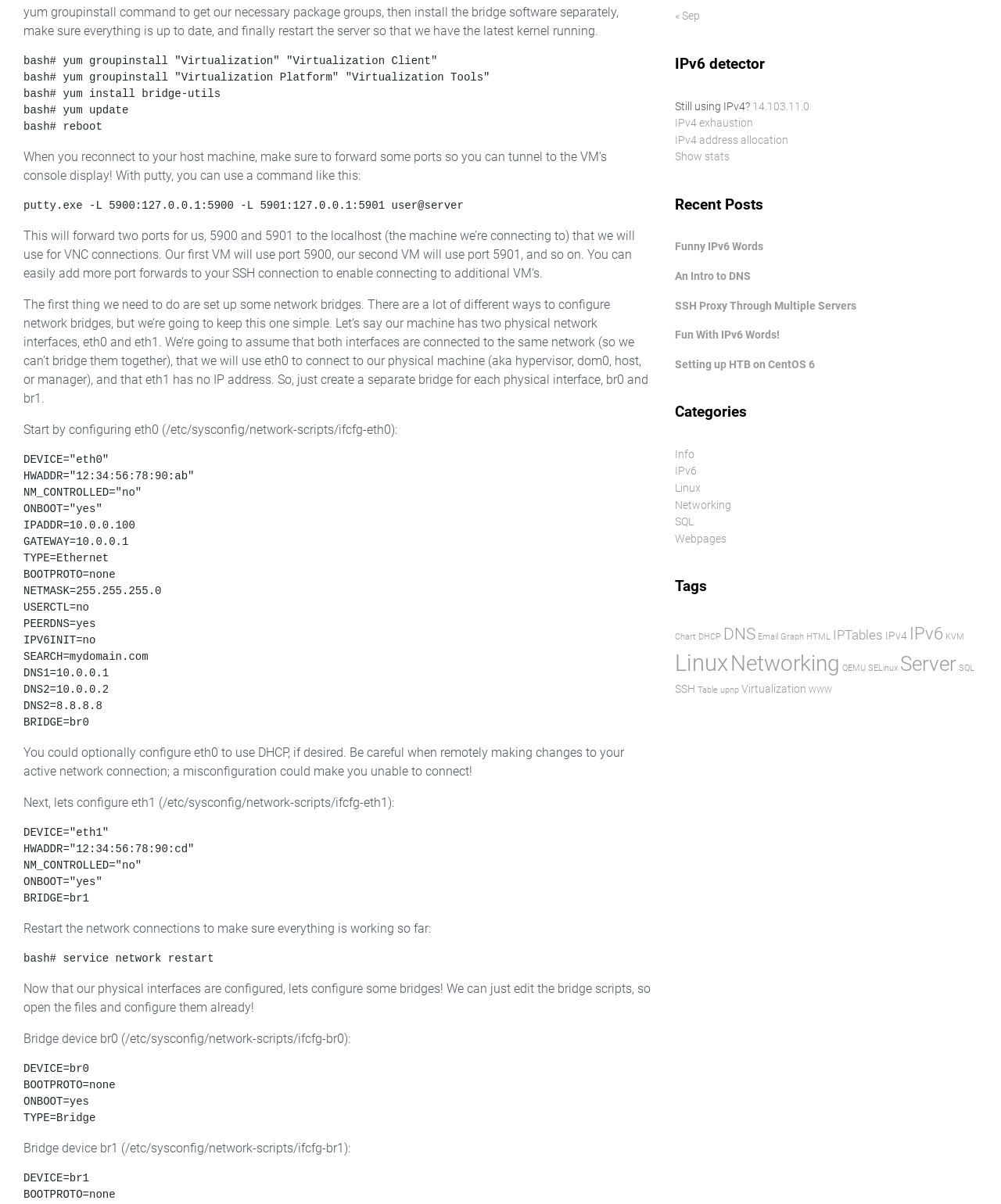Bounding box coordinates are to be given in the format (top-left x, top-left y, bottom-right x, bottom-right y). All values must be floating point numbers between 0 and 1. Provide the bounding box coordinate for the UI element described as: An Intro to DNS

[0.674, 0.223, 0.75, 0.236]